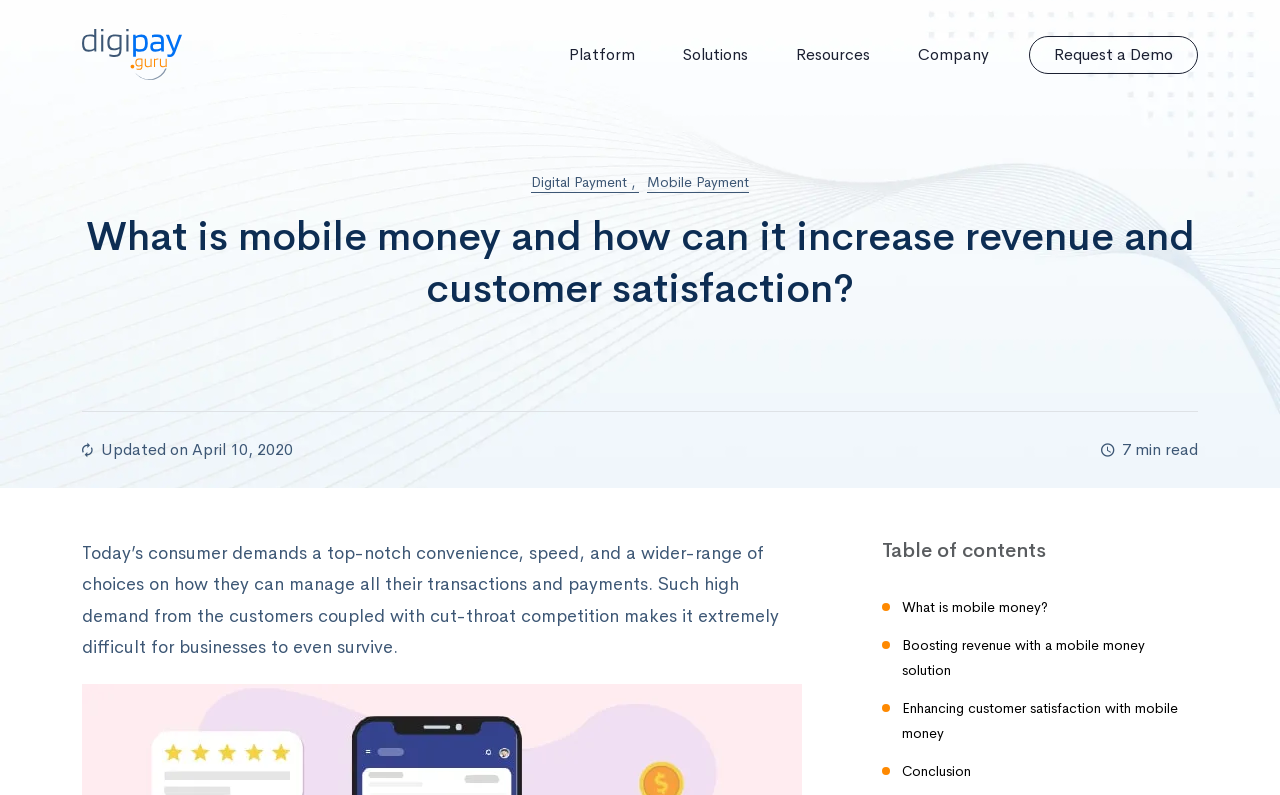Using the details in the image, give a detailed response to the question below:
What is the topic of the article?

The topic of the article can be determined by looking at the heading 'What is mobile money and how can it increase revenue and customer satisfaction?' which suggests that the article is about mobile money and its benefits.